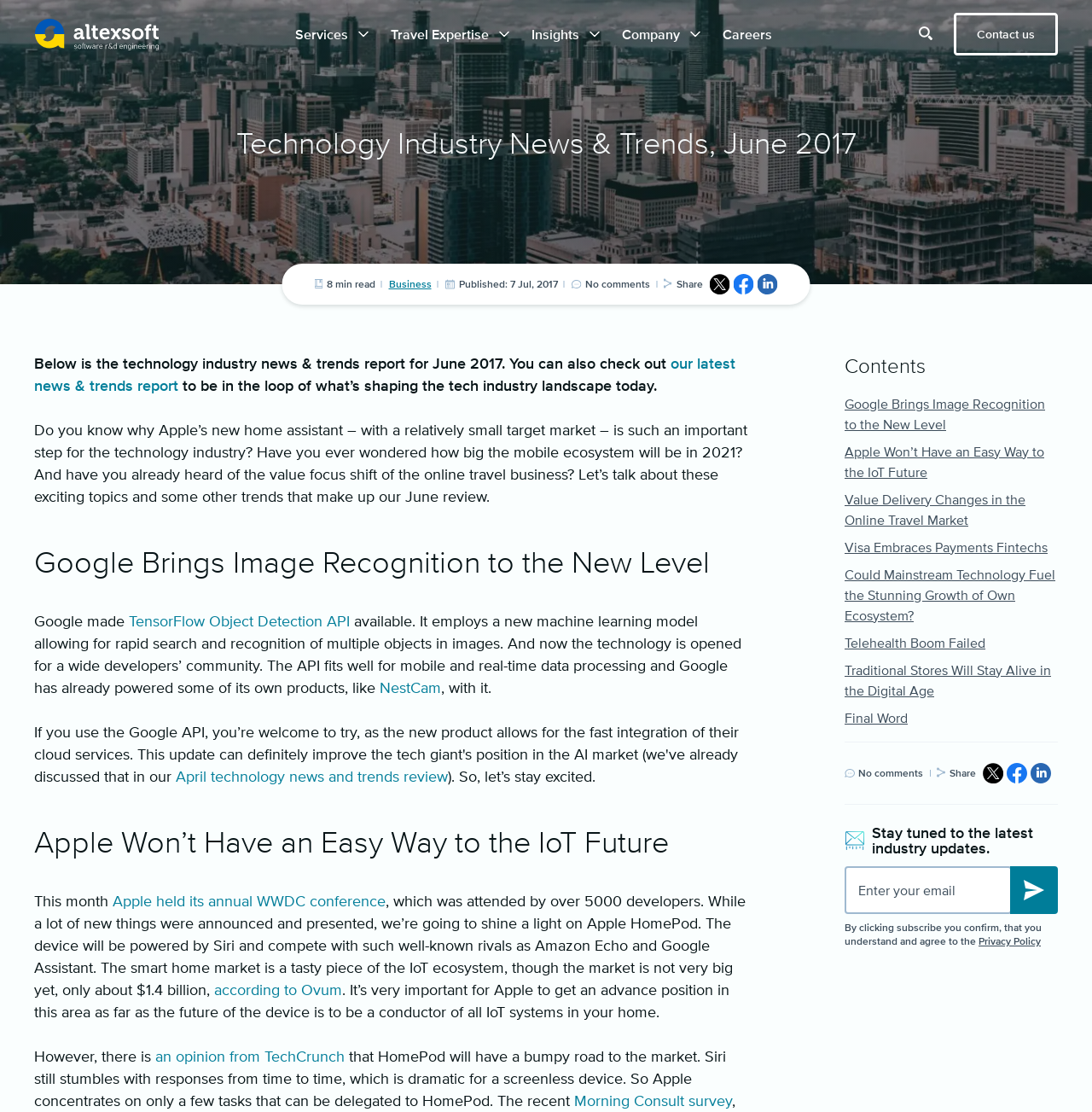Please reply with a single word or brief phrase to the question: 
What is the purpose of the 'Stay tuned to the latest industry updates' section?

To subscribe to newsletter